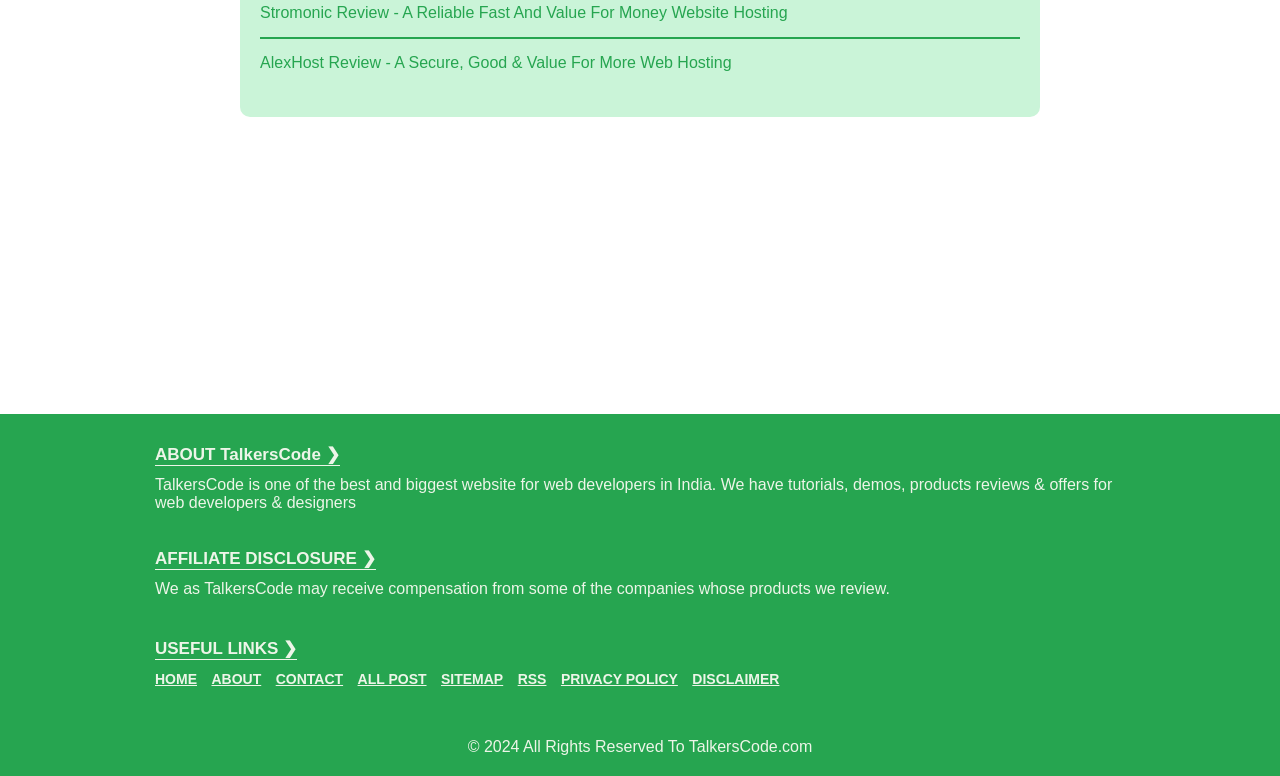Please determine the bounding box coordinates of the element to click on in order to accomplish the following task: "read about TalkersCode". Ensure the coordinates are four float numbers ranging from 0 to 1, i.e., [left, top, right, bottom].

[0.121, 0.573, 0.265, 0.598]